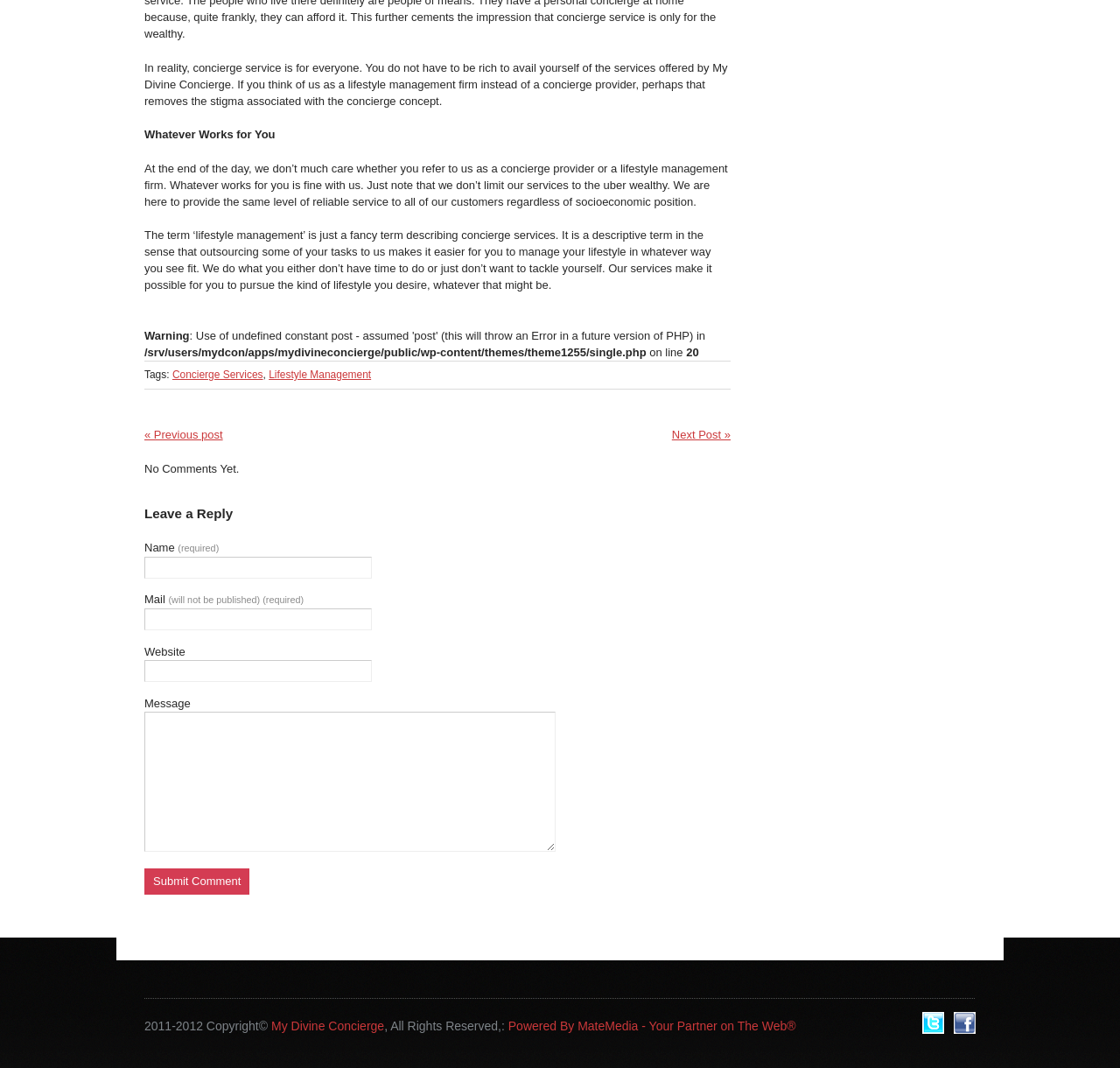Highlight the bounding box coordinates of the element that should be clicked to carry out the following instruction: "Click the 'Concierge Services' tag". The coordinates must be given as four float numbers ranging from 0 to 1, i.e., [left, top, right, bottom].

[0.154, 0.345, 0.235, 0.357]